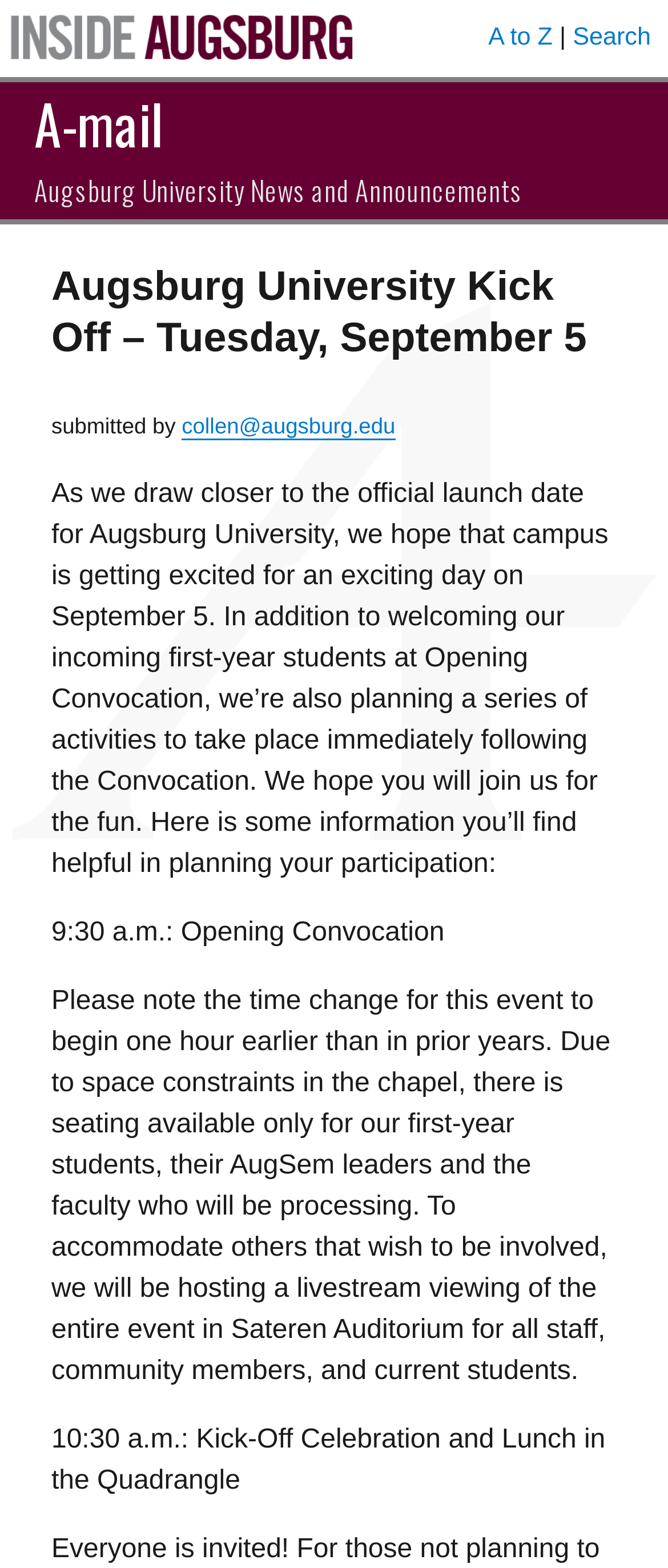What is the purpose of the event on September 5?
Refer to the image and provide a one-word or short phrase answer.

Welcoming first-year students